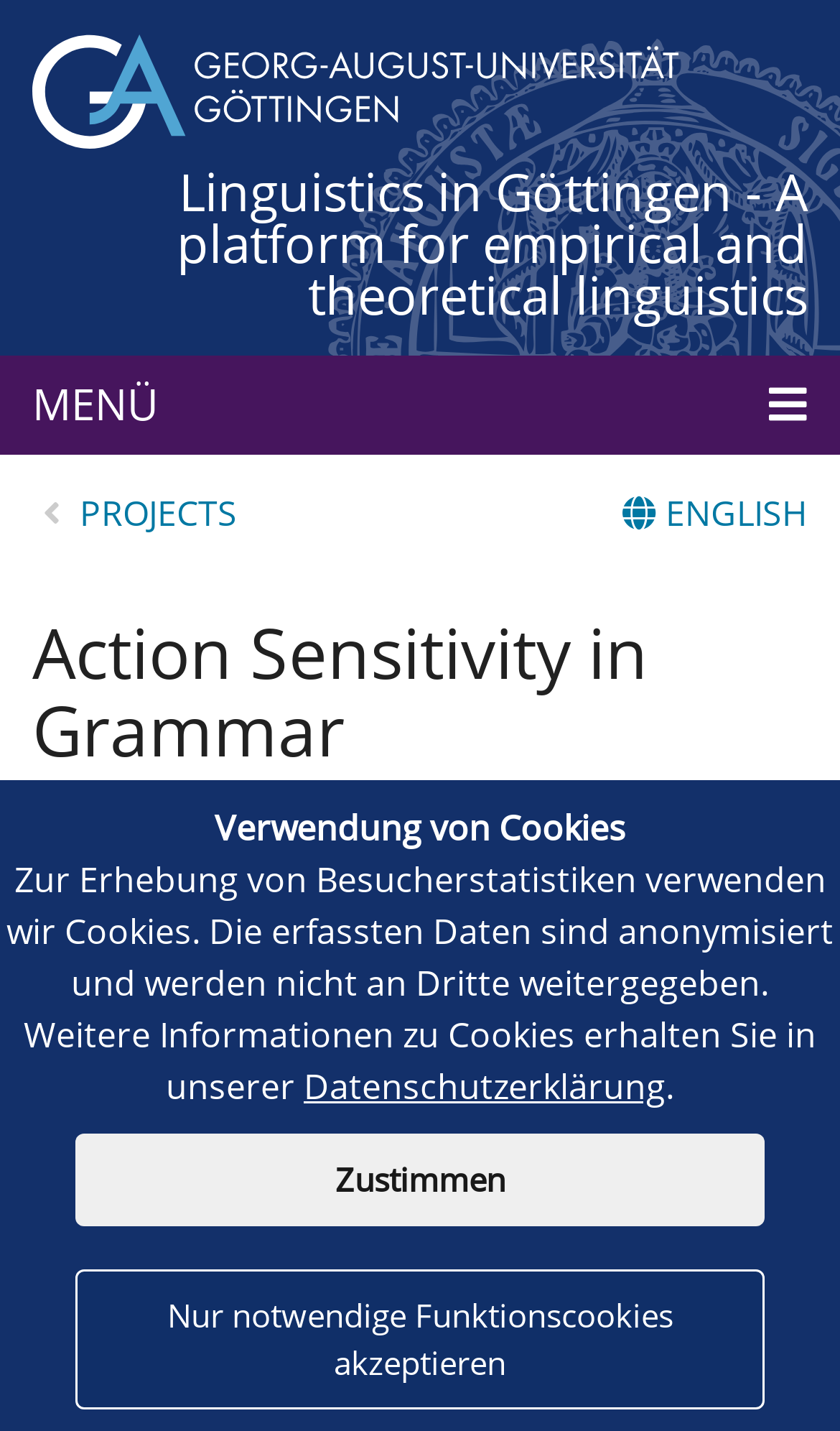Determine the bounding box coordinates of the region to click in order to accomplish the following instruction: "search with keyword". Provide the coordinates as four float numbers between 0 and 1, specifically [left, top, right, bottom].

[0.062, 0.069, 0.608, 0.12]